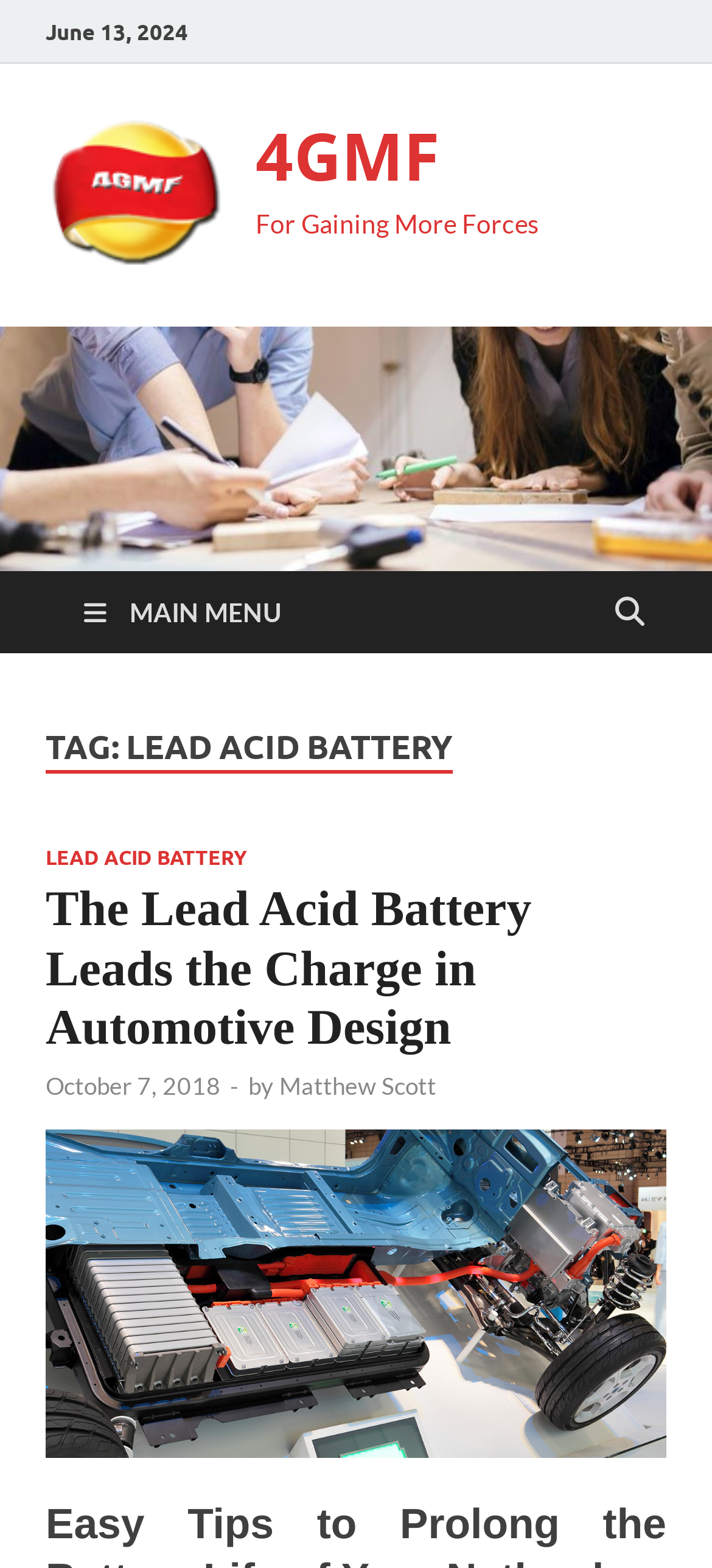Identify and extract the main heading of the webpage.

TAG: LEAD ACID BATTERY